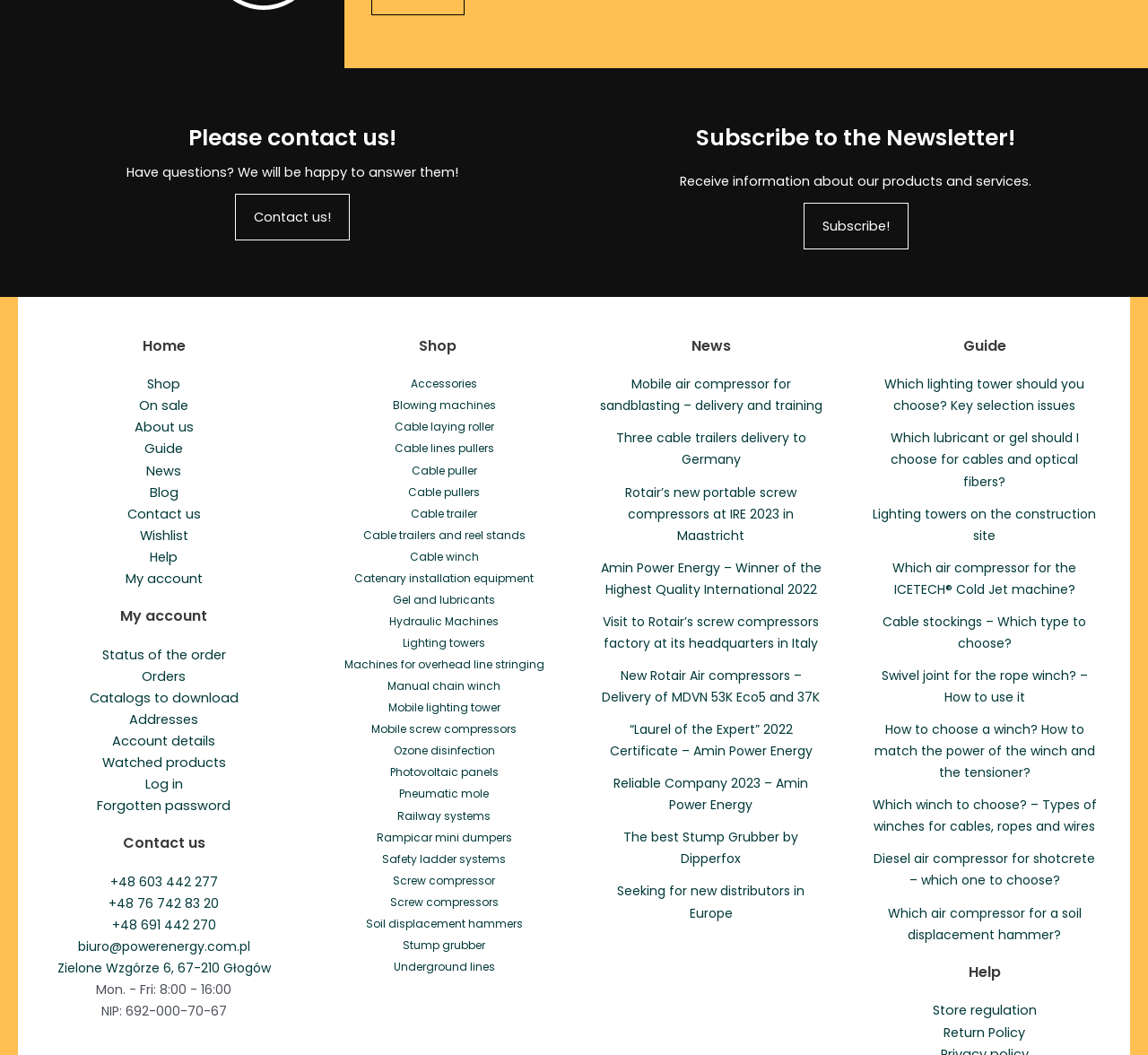Determine the bounding box coordinates for the region that must be clicked to execute the following instruction: "Check the status of the order".

[0.089, 0.612, 0.196, 0.629]